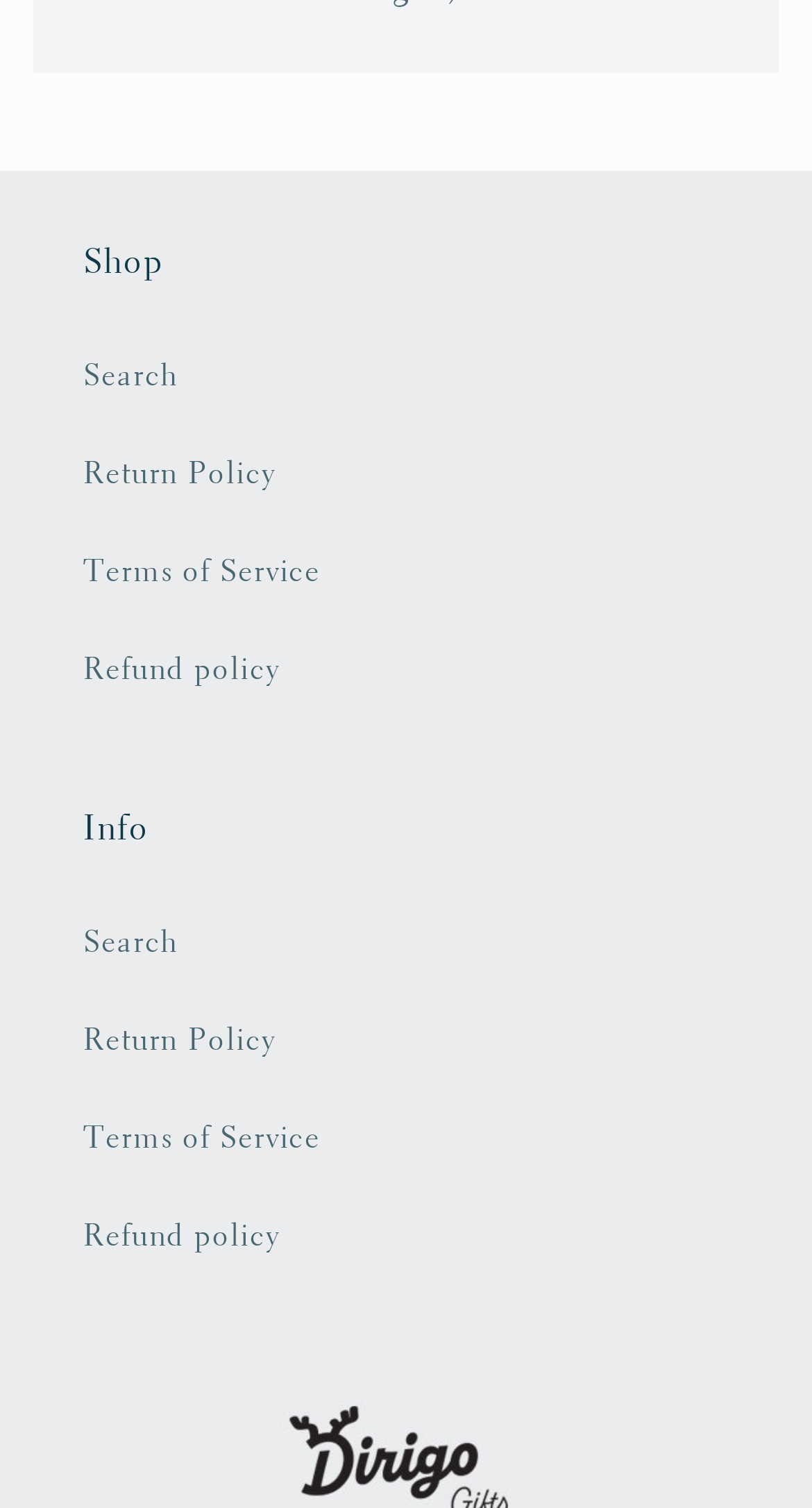How many headings are on the webpage?
Using the image as a reference, give a one-word or short phrase answer.

2